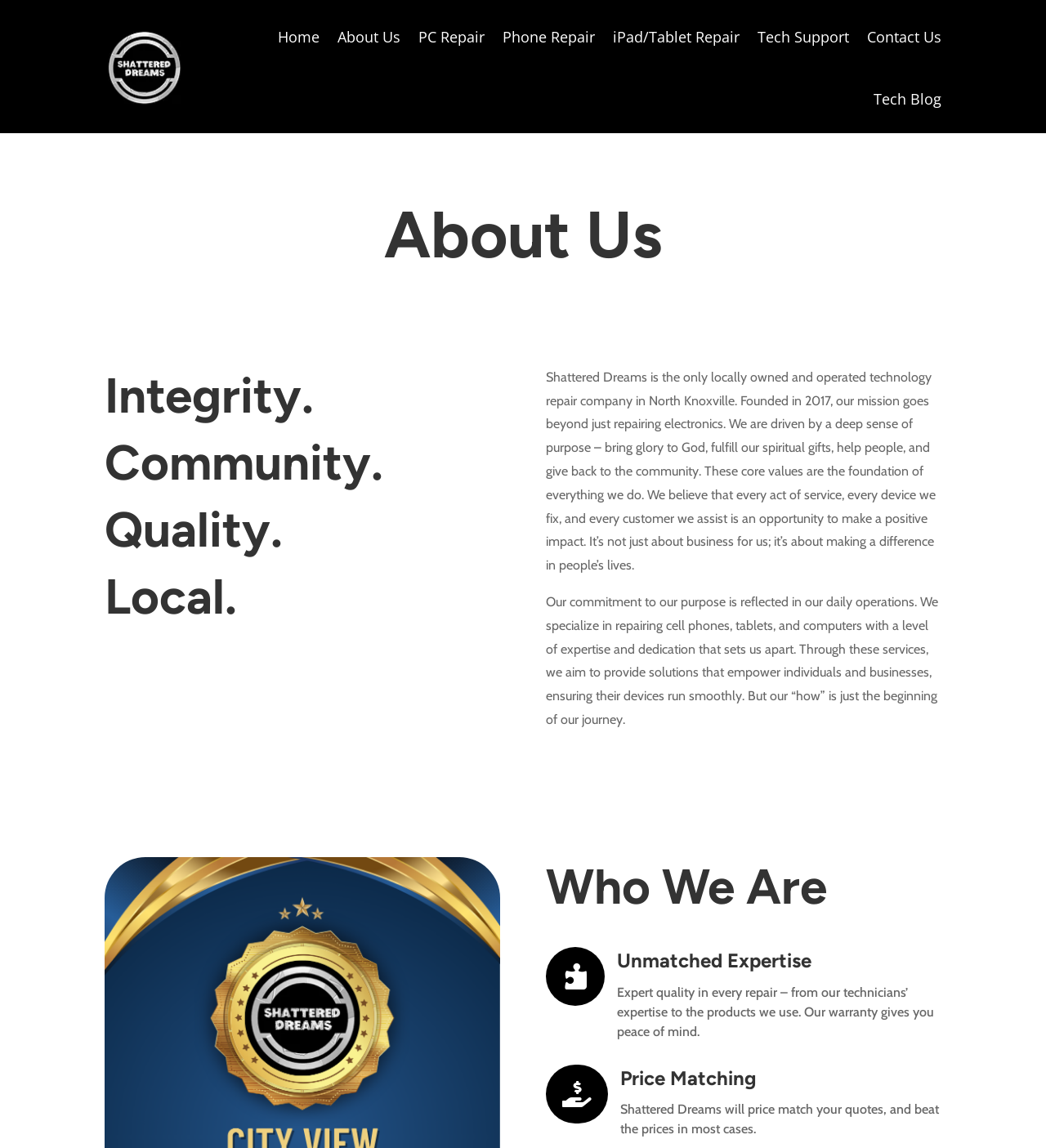Based on what you see in the screenshot, provide a thorough answer to this question: What is the company's policy on pricing?

The company's policy on pricing is described in the LayoutTable element as 'Price Matching', which means they will price match quotes and beat prices in most cases.